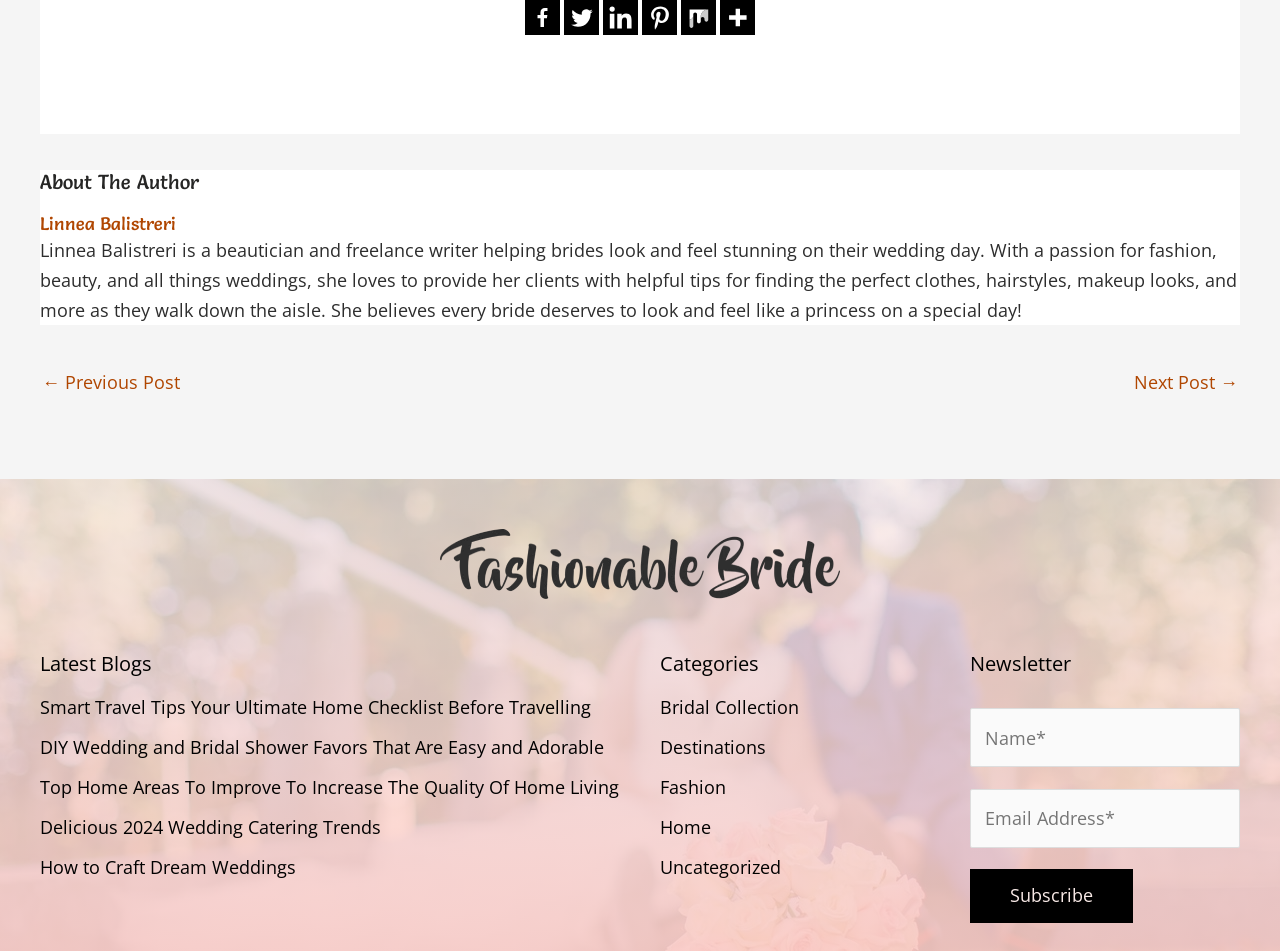Using the description "Uncategorized", predict the bounding box of the relevant HTML element.

[0.516, 0.899, 0.61, 0.924]